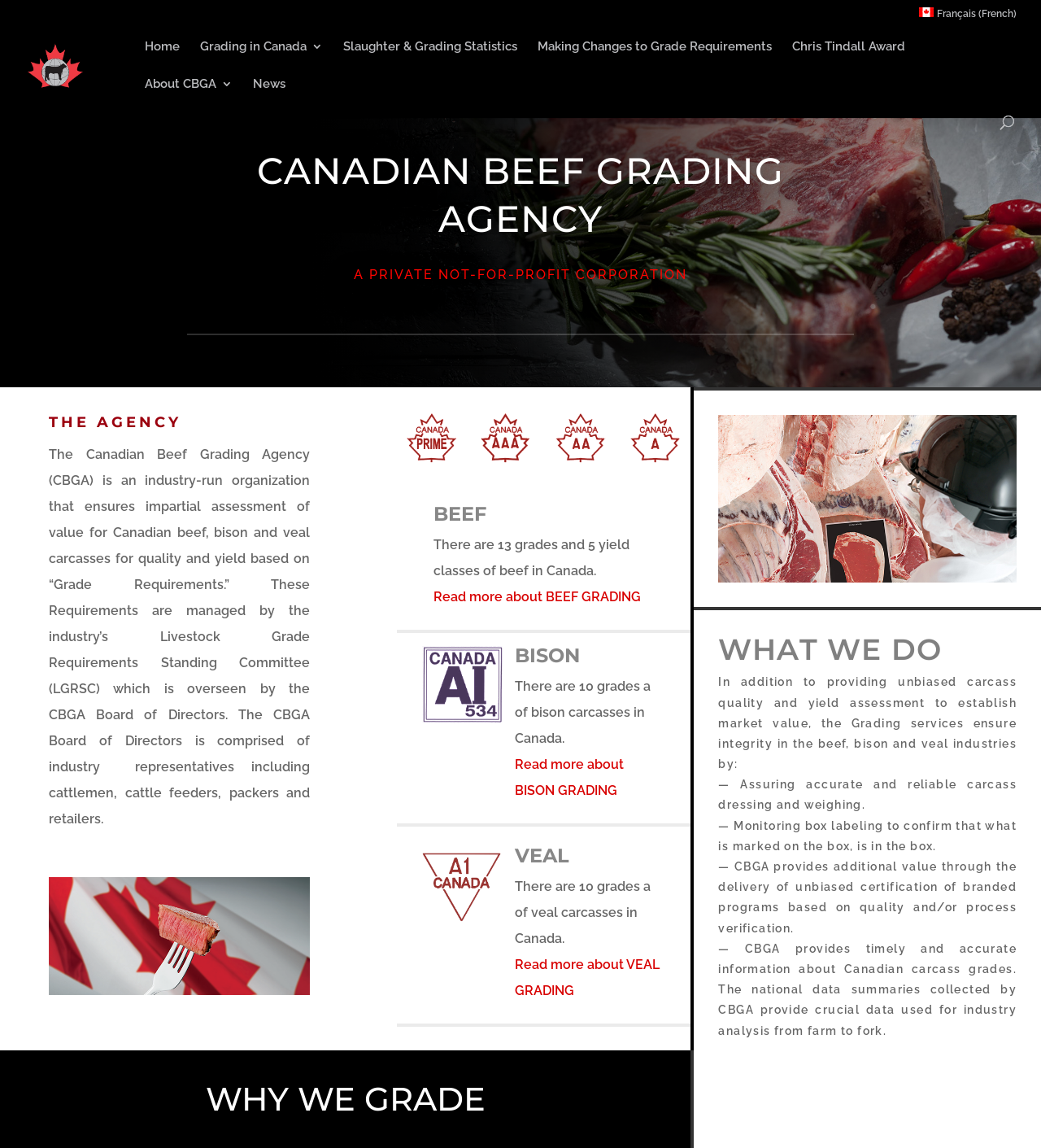Please locate the bounding box coordinates of the element that should be clicked to complete the given instruction: "Learn more about Beef Grading".

[0.417, 0.513, 0.616, 0.526]